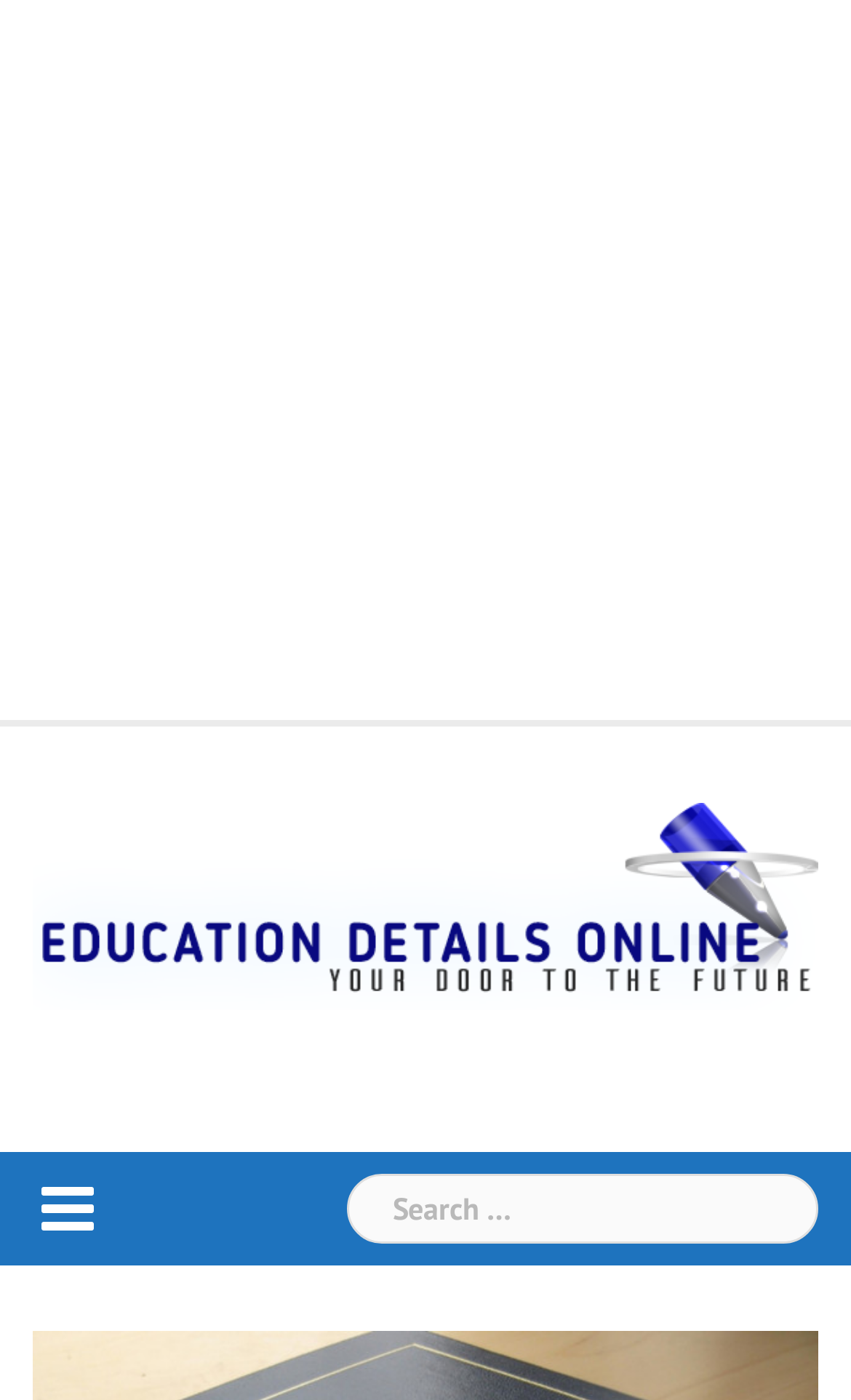Please give a one-word or short phrase response to the following question: 
What is the position of the link 'Education Details Online'?

At the top